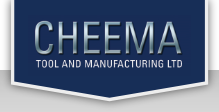Respond to the following question using a concise word or phrase: 
What font style is used for the text?

Sleek, modern